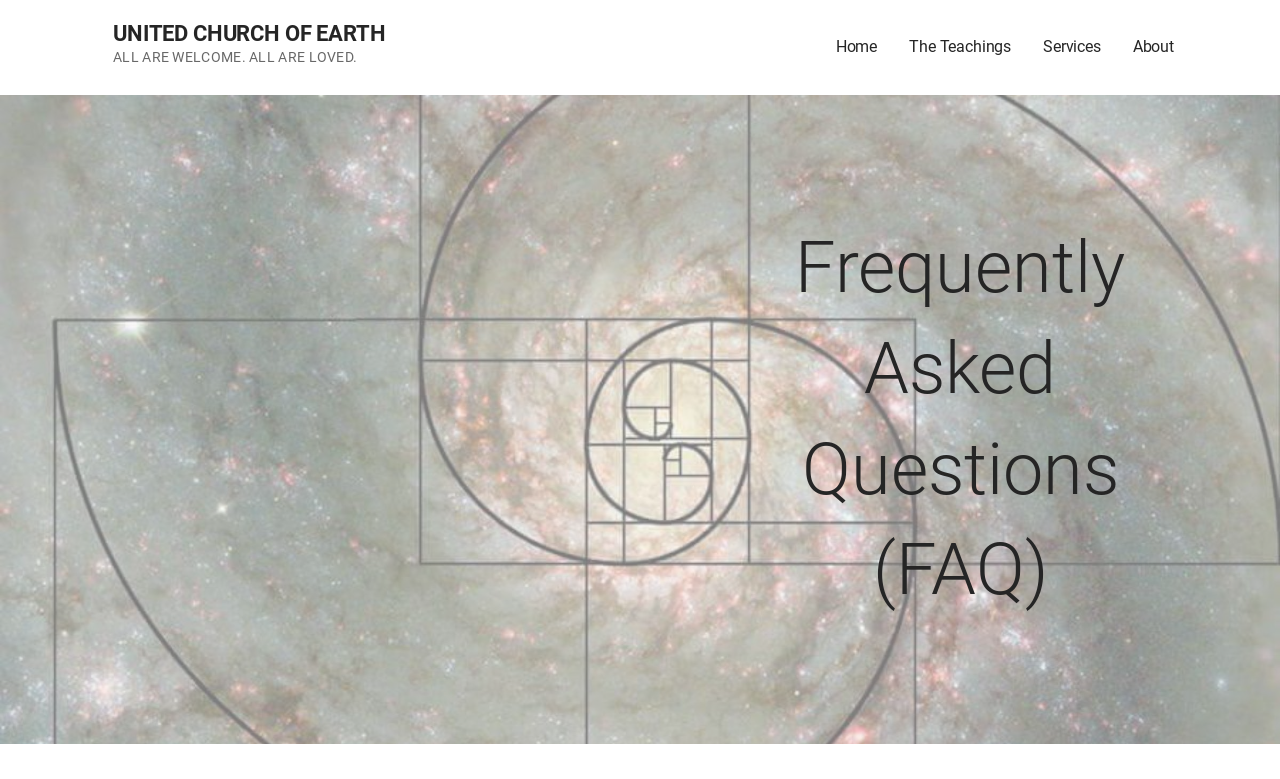Extract the primary header of the webpage and generate its text.

Frequently Asked Questions (FAQ)